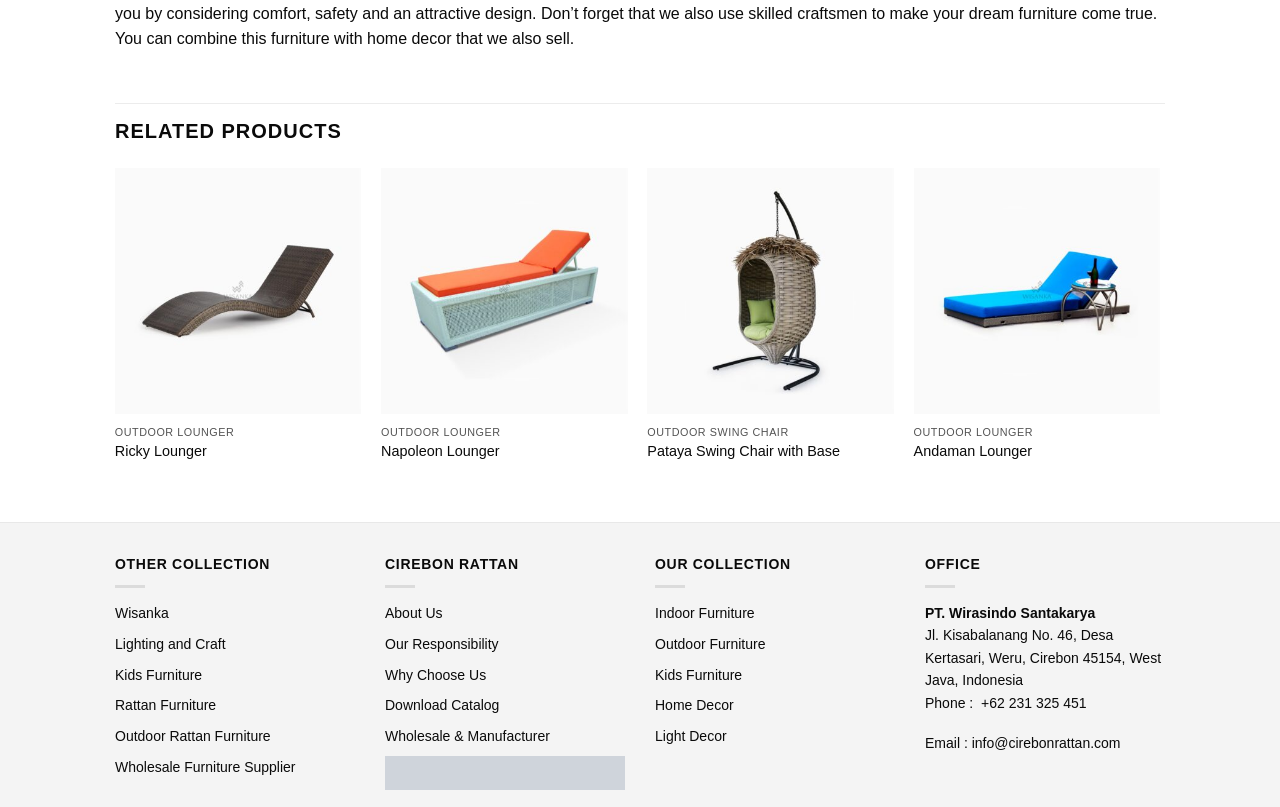What is the company name mentioned on the webpage?
Please provide a single word or phrase as your answer based on the image.

PT. Wirasindo Santakarya